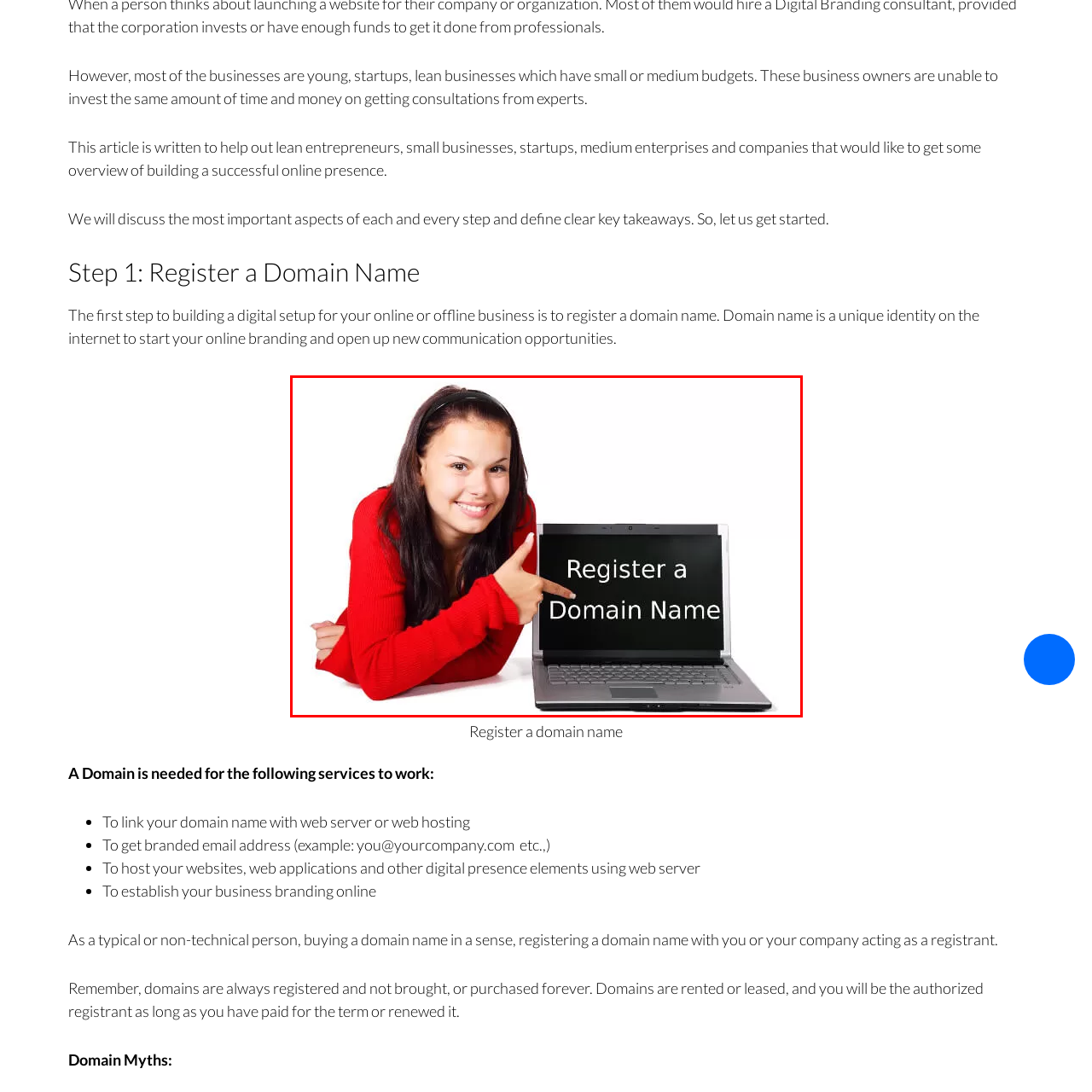Identify the subject within the red bounding box and respond to the following question in a single word or phrase:
What is the woman's facial expression?

Smiling